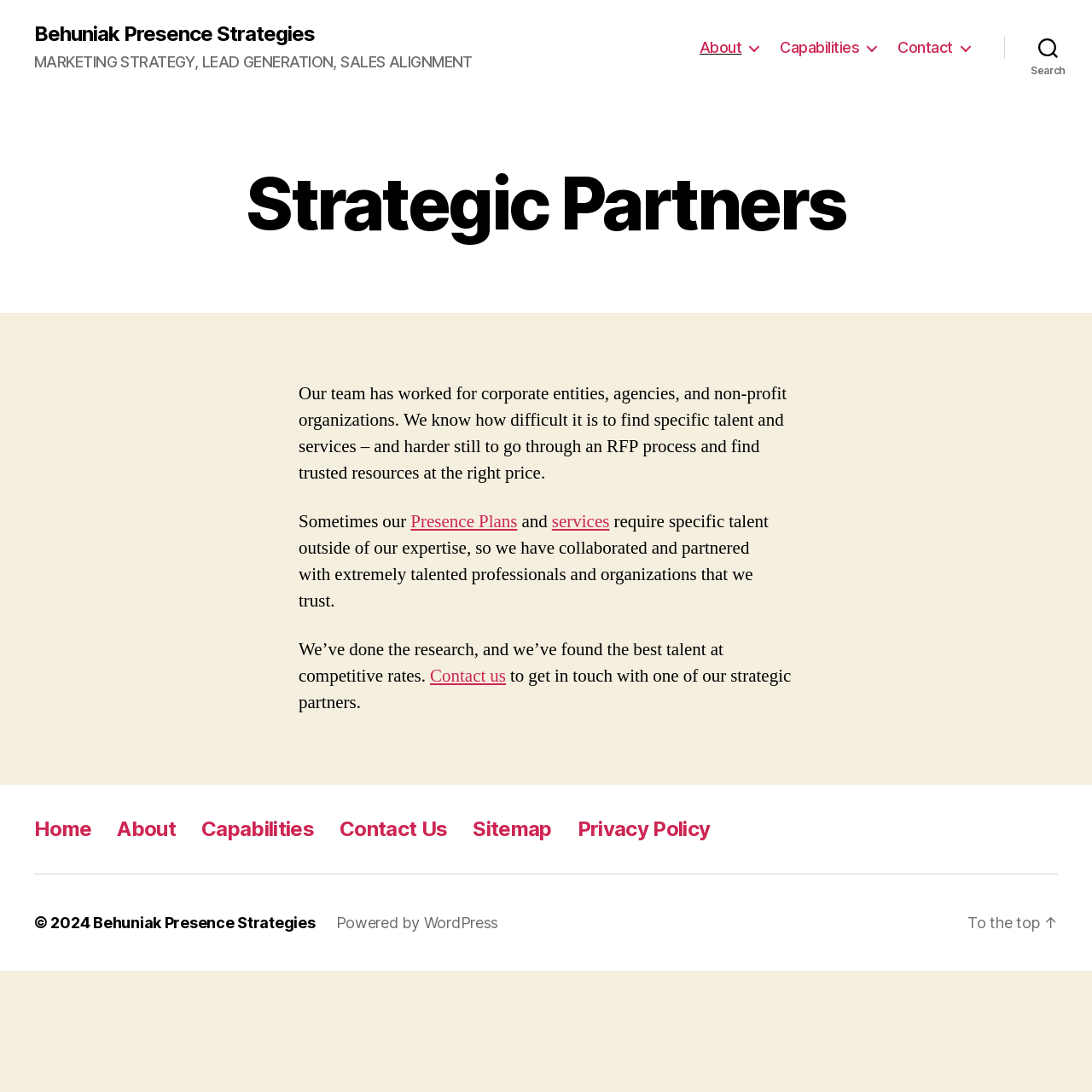Determine the bounding box for the HTML element described here: "Capabilities". The coordinates should be given as [left, top, right, bottom] with each number being a float between 0 and 1.

[0.184, 0.748, 0.288, 0.77]